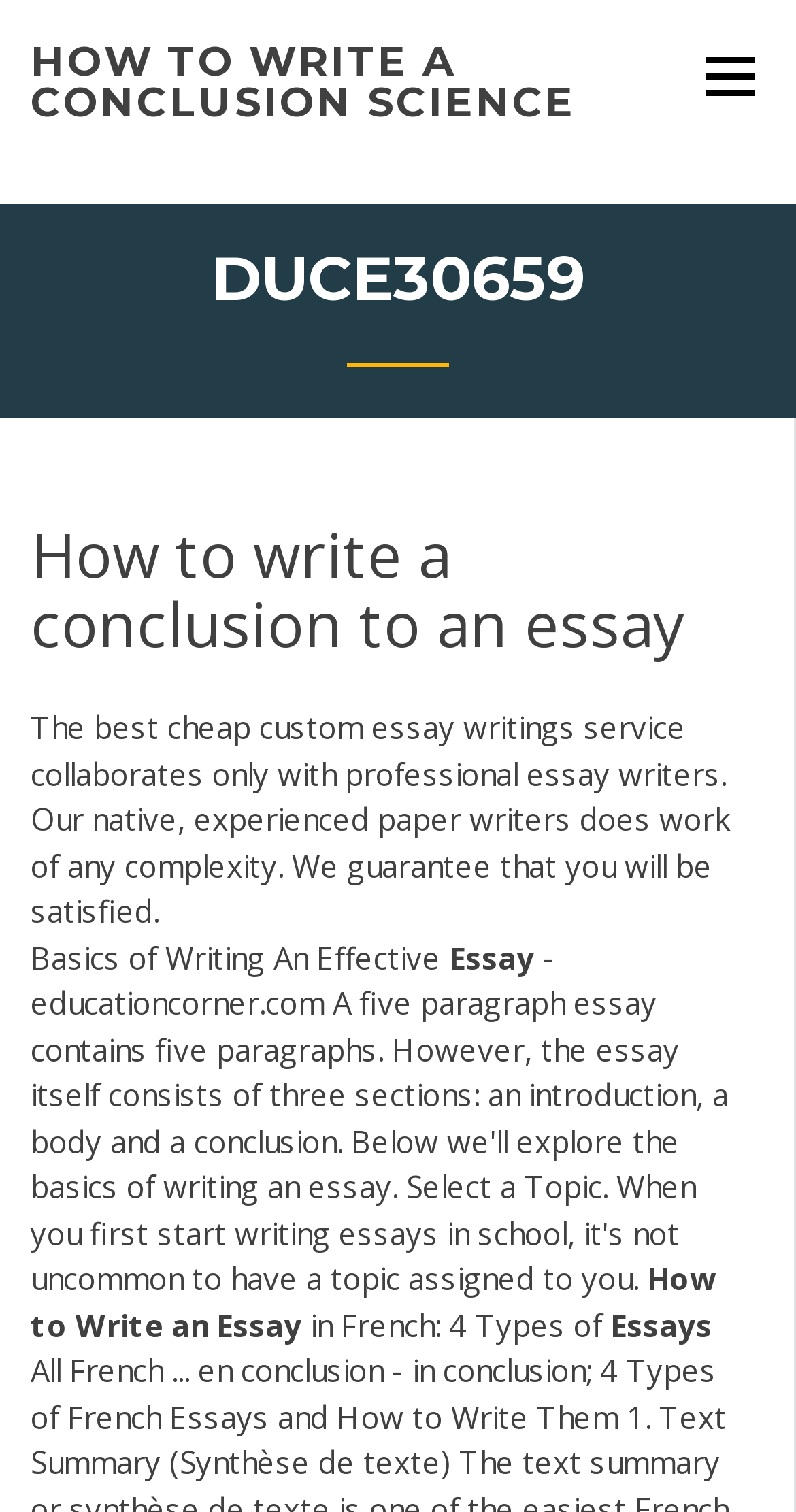What is the topic of the essay writing guide?
Answer the question with a thorough and detailed explanation.

Based on the webpage content, it appears that the webpage is providing a guide on how to write a conclusion to an essay, as indicated by the heading 'How to write a conclusion to an essay' and the various subheadings and text related to essay writing.